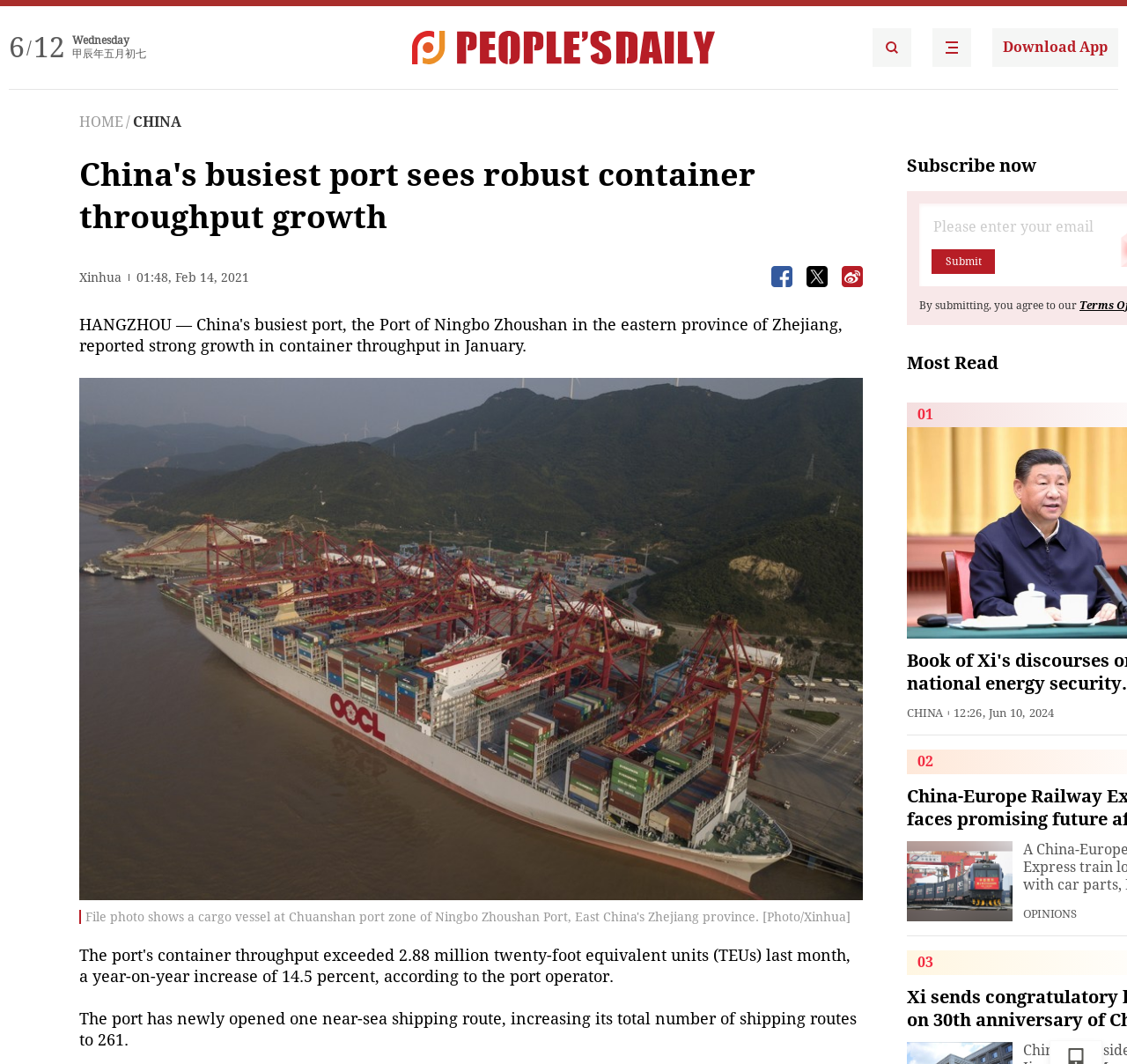What is the date of the news article?
Analyze the image and provide a thorough answer to the question.

I found the date of the news article by looking at the text '01:48, Feb 14, 2021' which is located below the 'Xinhua' logo.